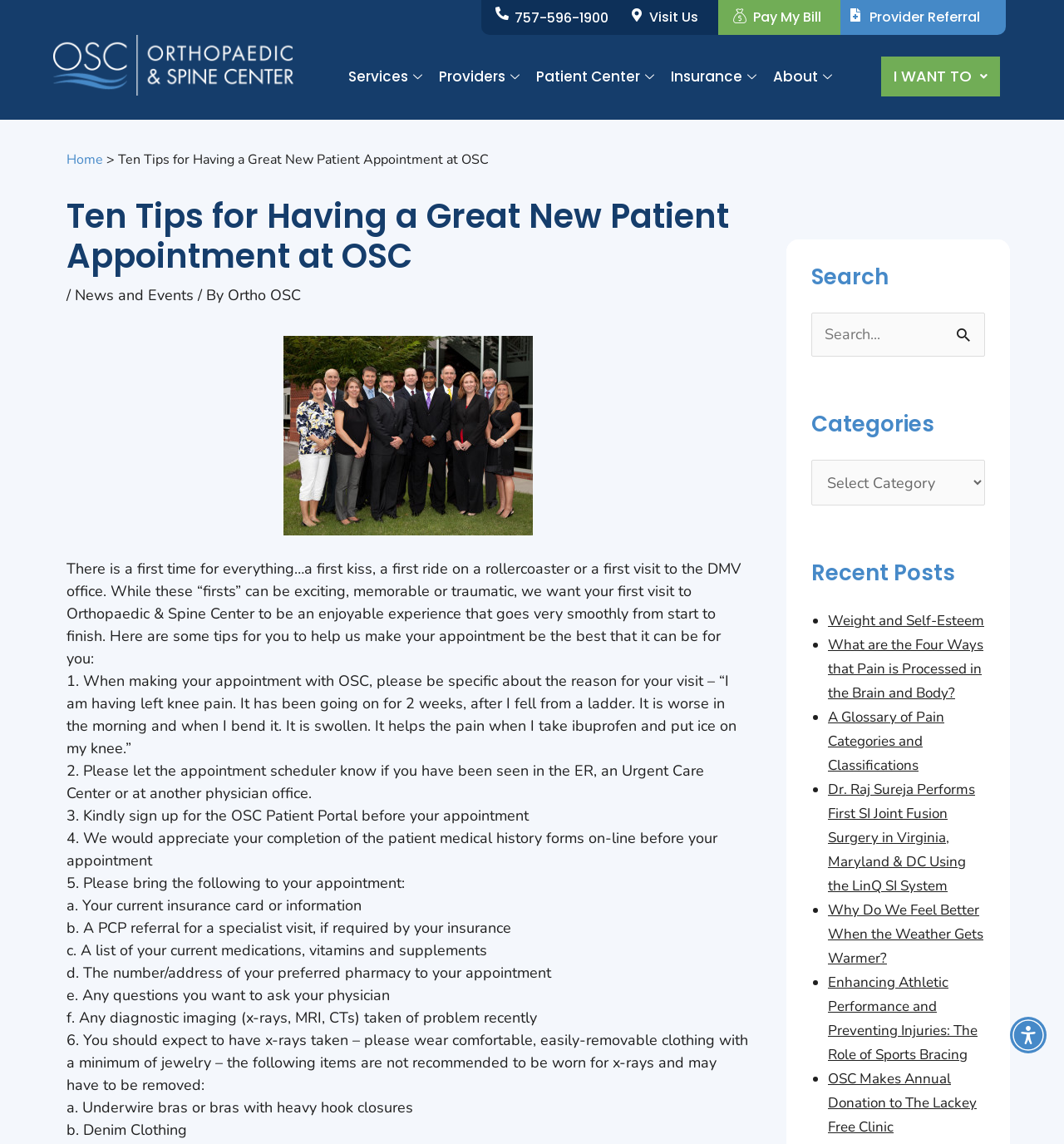Provide a one-word or brief phrase answer to the question:
How many recent posts are listed on the webpage?

5